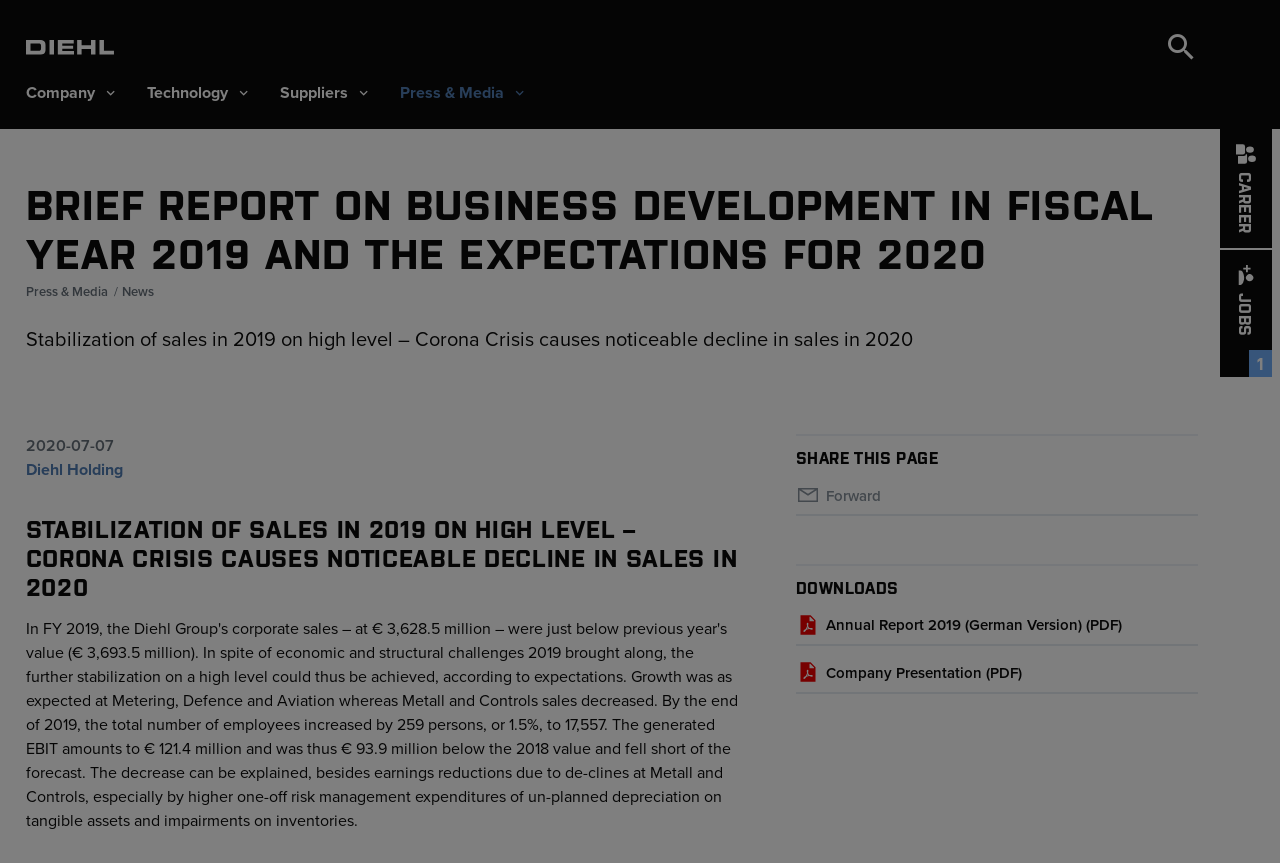What is the company's name?
Please describe in detail the information shown in the image to answer the question.

The company's name can be found in the StaticText element with the text 'Diehl Holding' located at the top of the webpage.